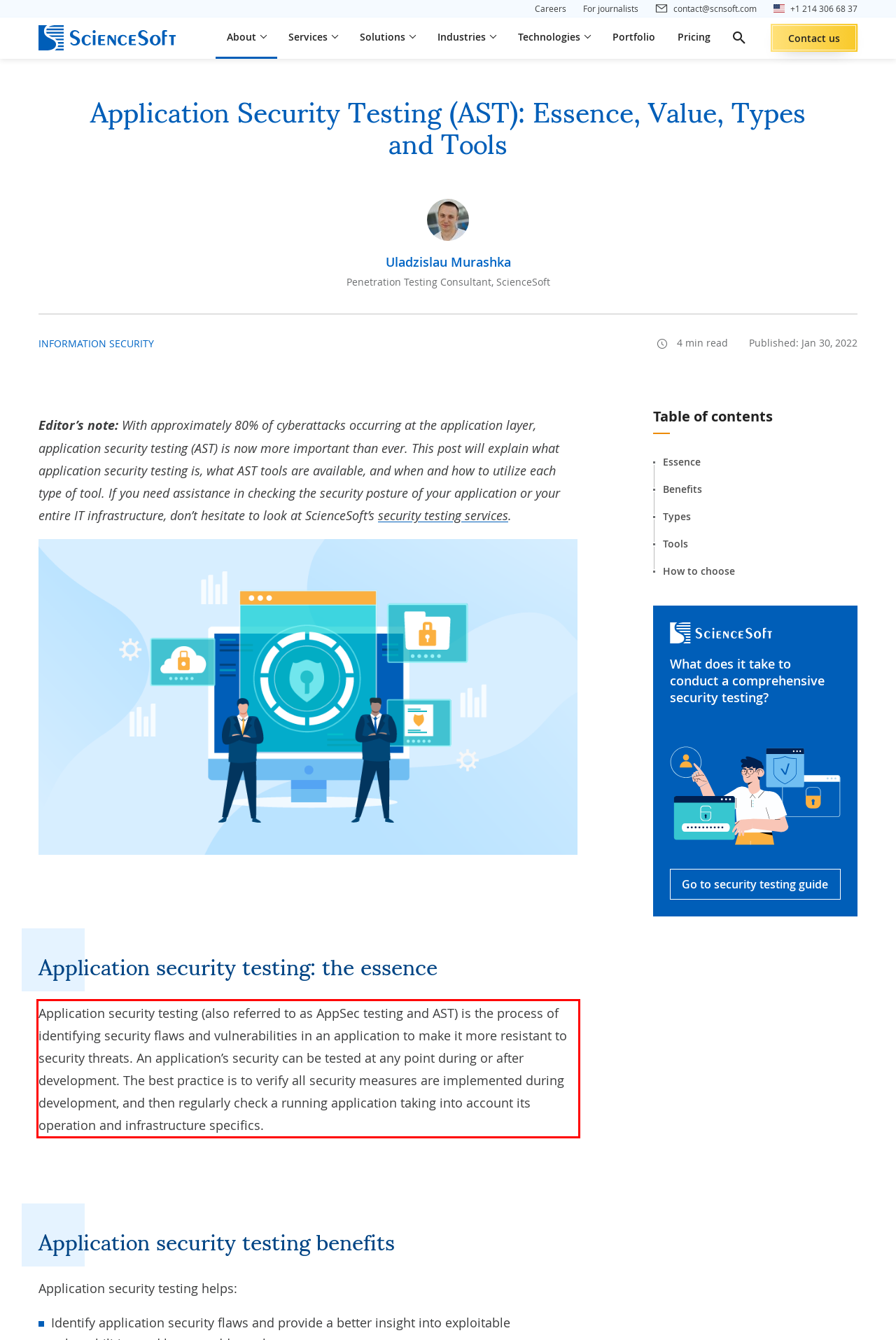Identify the text inside the red bounding box in the provided webpage screenshot and transcribe it.

Application security testing (also referred to as AppSec testing and AST) is the process of identifying security flaws and vulnerabilities in an application to make it more resistant to security threats. An application’s security can be tested at any point during or after development. The best practice is to verify all security measures are implemented during development, and then regularly check a running application taking into account its operation and infrastructure specifics.